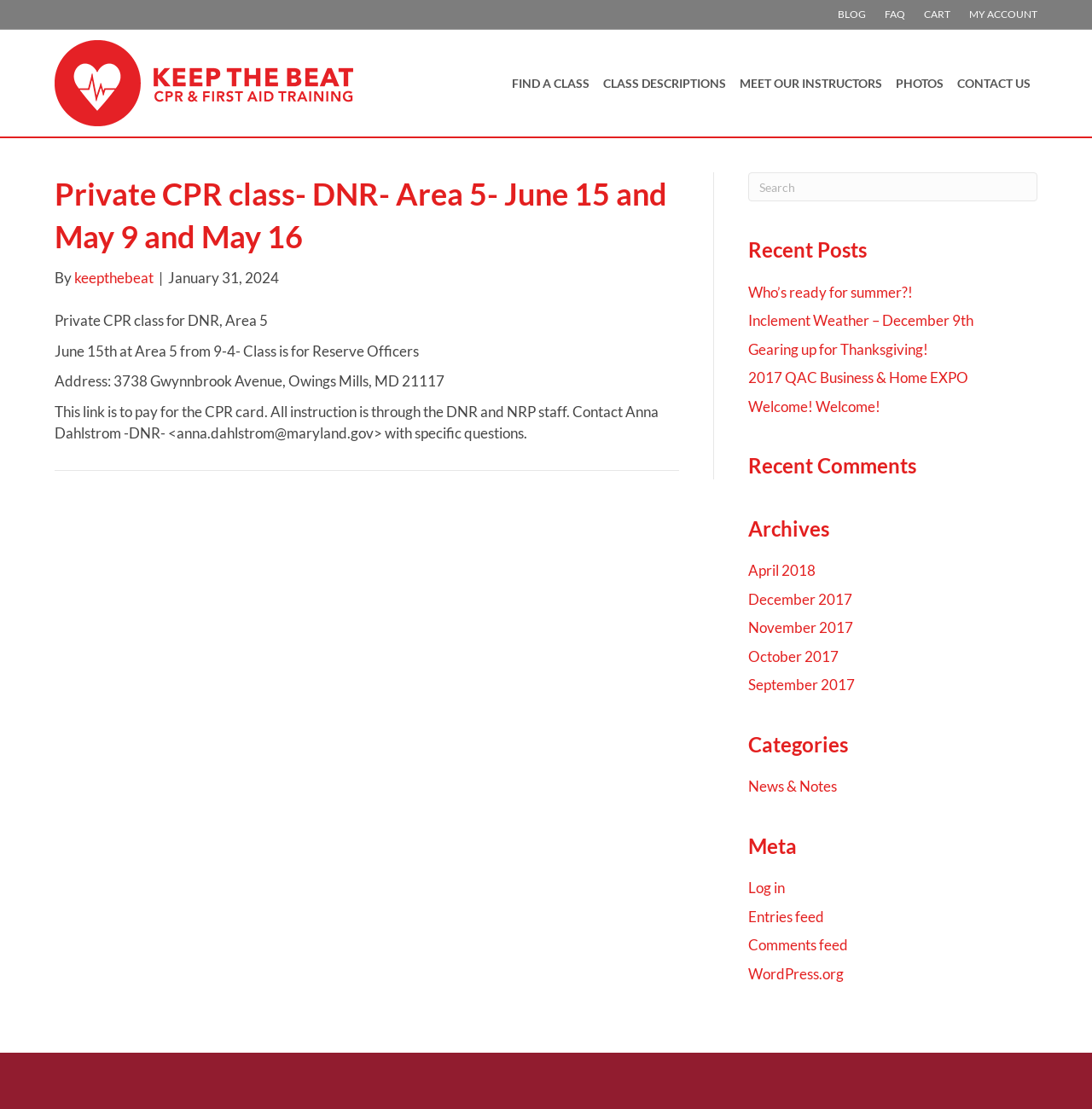Given the description of a UI element: "parent_node: Name* name="author" placeholder="Name*"", identify the bounding box coordinates of the matching element in the webpage screenshot.

None